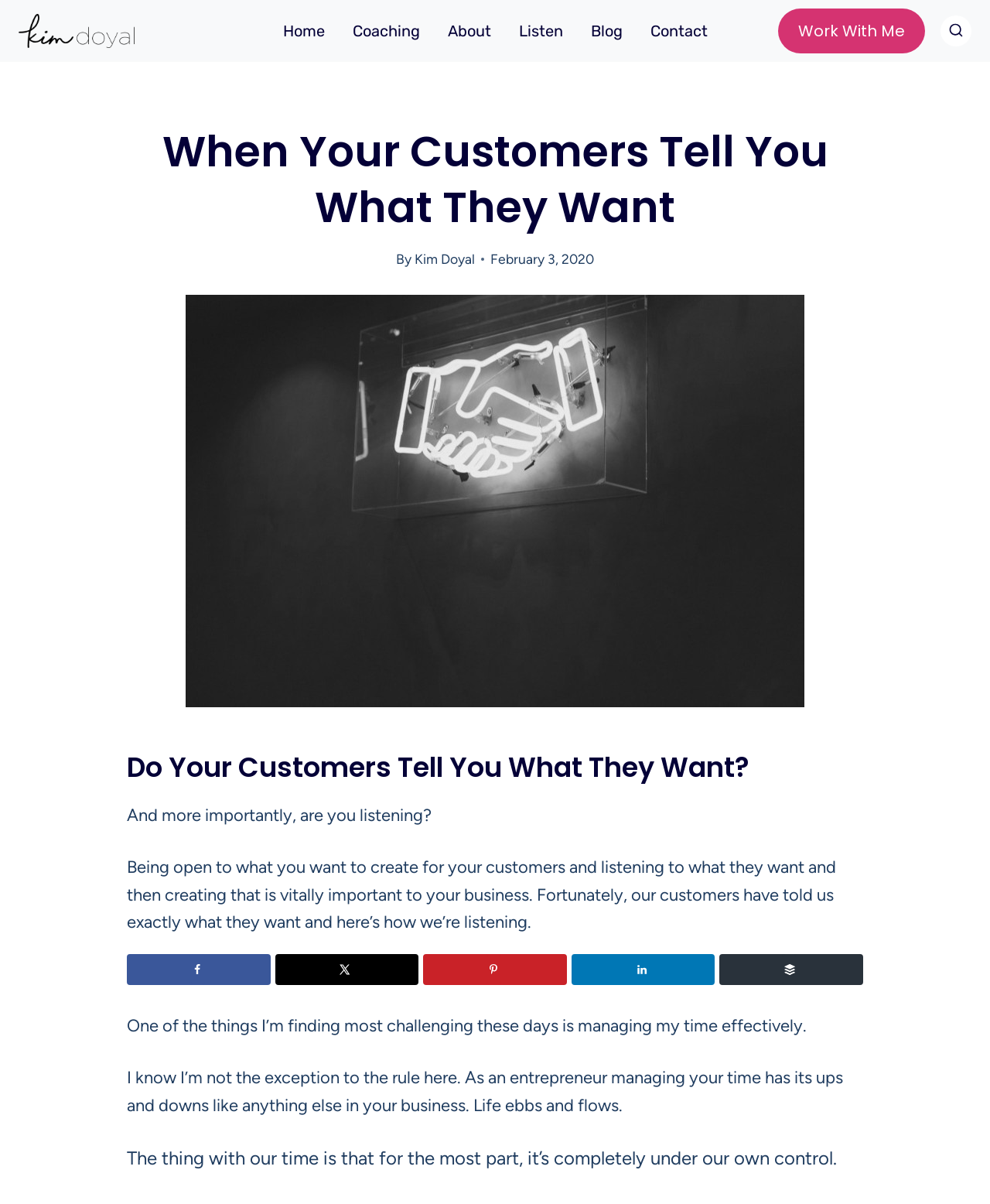Identify the bounding box of the UI element that matches this description: "Work with Me".

[0.786, 0.007, 0.934, 0.044]